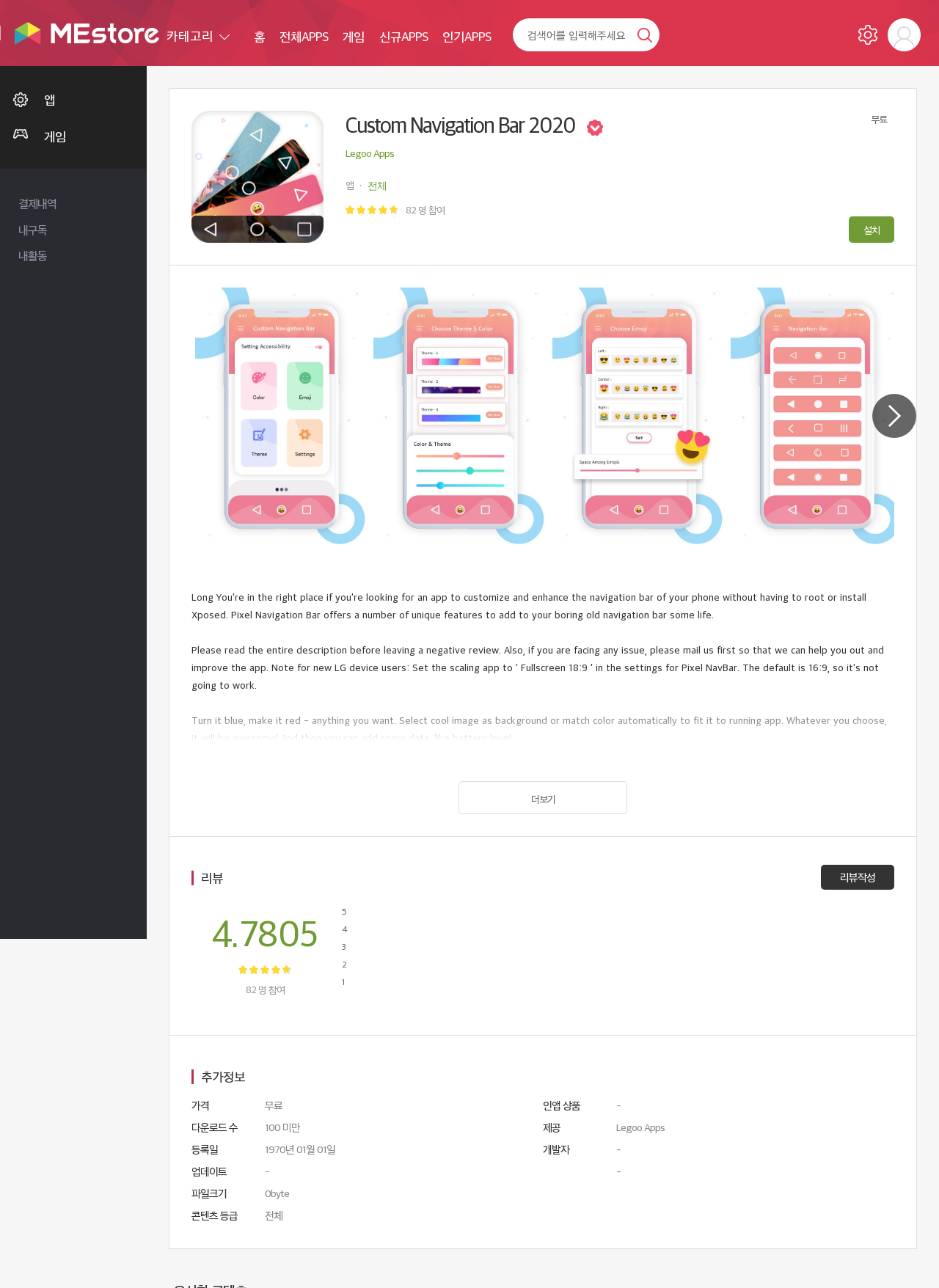Illustrate the webpage with a detailed description.

This webpage appears to be an app description page, specifically for the "Custom Navigation Bar 2020" app. At the top, there is a logo and a navigation menu with links to "홈", "전체APPS", "게임", "신규APPS", and "인기APPS". Below the navigation menu, there is a search bar with a textbox and a search button.

On the left side of the page, there is a vertical menu with links to "앱", "게임", and other categories. Below the vertical menu, there are several links to different sections of the page, including "결제내역", "내구독", and "내활동".

The main content of the page is divided into several sections. The first section describes the app, with a title "Custom Navigation Bar 2020" and a brief description of the app's features. Below the description, there are several links to the app's features, including "Legoo Apps" and "전체".

The next section appears to be a review section, with a title "리뷰" and a rating of 4.7805 out of 5. There are also links to write a review and to view more reviews.

The following sections provide additional information about the app, including its price (free), download count (less than 100), registration date, update date, file size, and content rating.

Throughout the page, there are several images, including a logo, screenshots of the app, and icons for different features. The overall layout of the page is organized and easy to navigate, with clear headings and concise text.